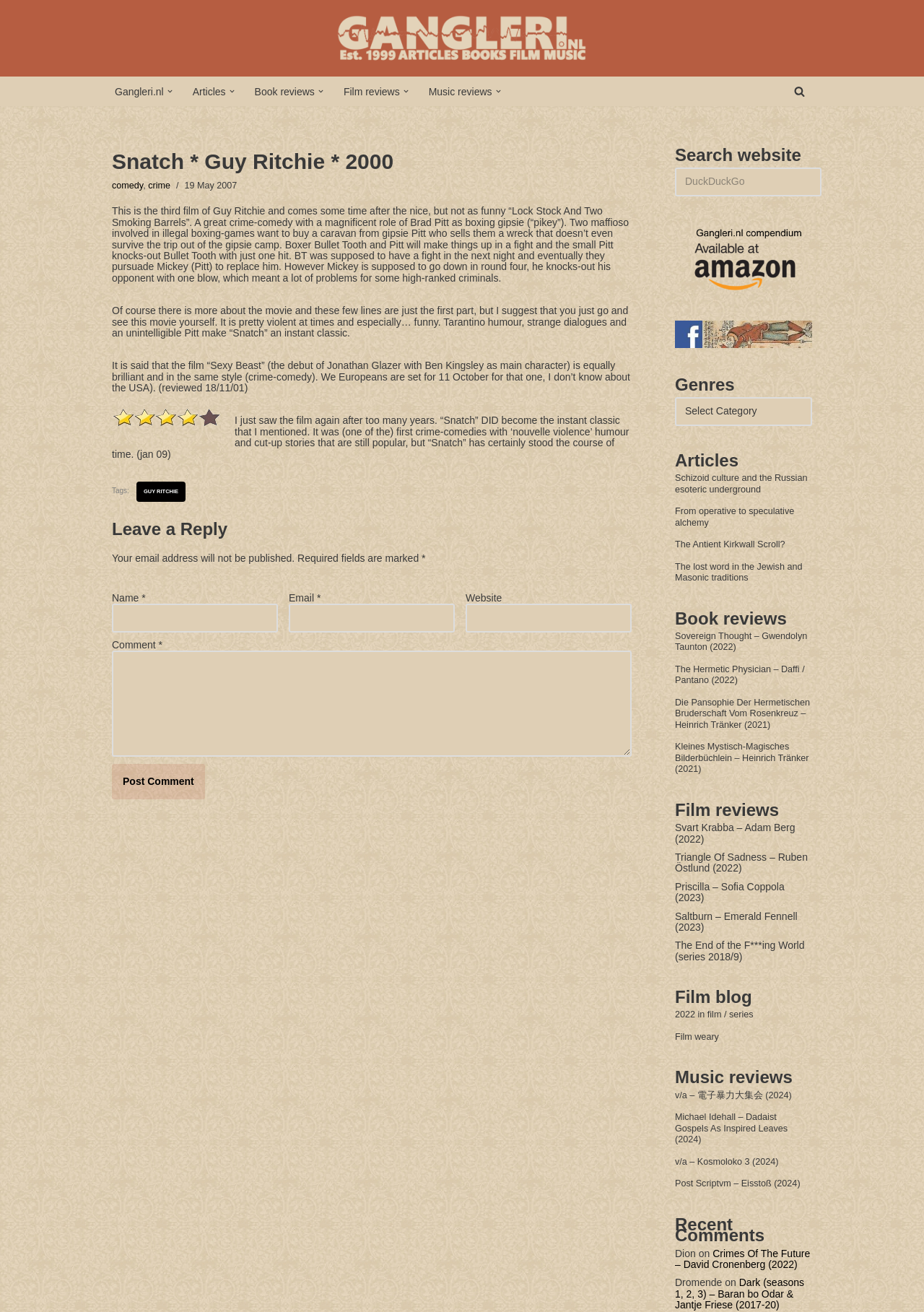Please identify the bounding box coordinates of the element's region that I should click in order to complete the following instruction: "Click on the 'Snatch * Guy Ritchie * 2000' heading". The bounding box coordinates consist of four float numbers between 0 and 1, i.e., [left, top, right, bottom].

[0.121, 0.114, 0.684, 0.132]